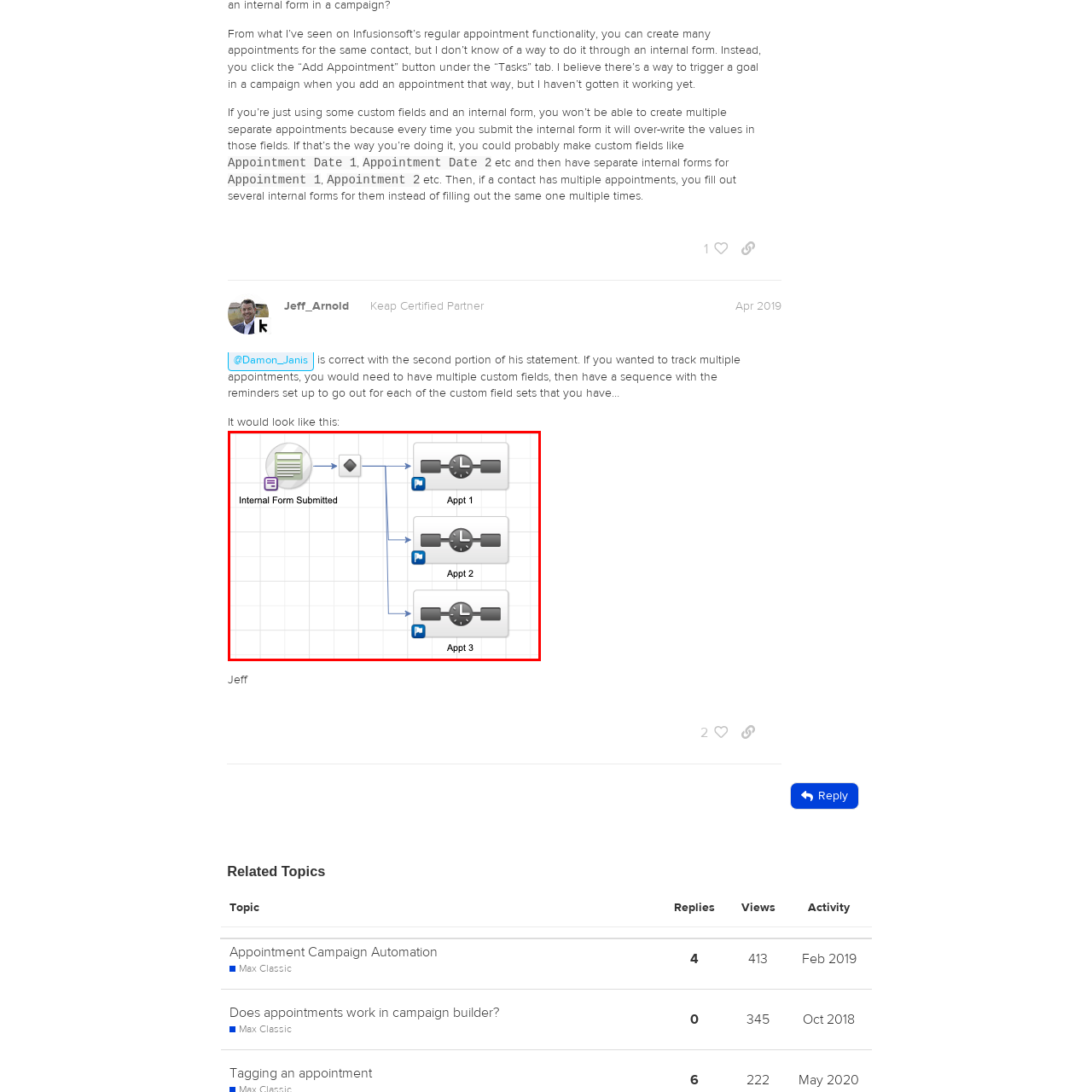What do the clock icons represent?
Direct your attention to the image enclosed by the red bounding box and provide a detailed answer to the question.

The clock icons accompanying each appointment slot (Appt 1, Appt 2, and Appt 3) signify the scheduled times for each appointment, emphasizing the importance of time management in the appointment creation process.